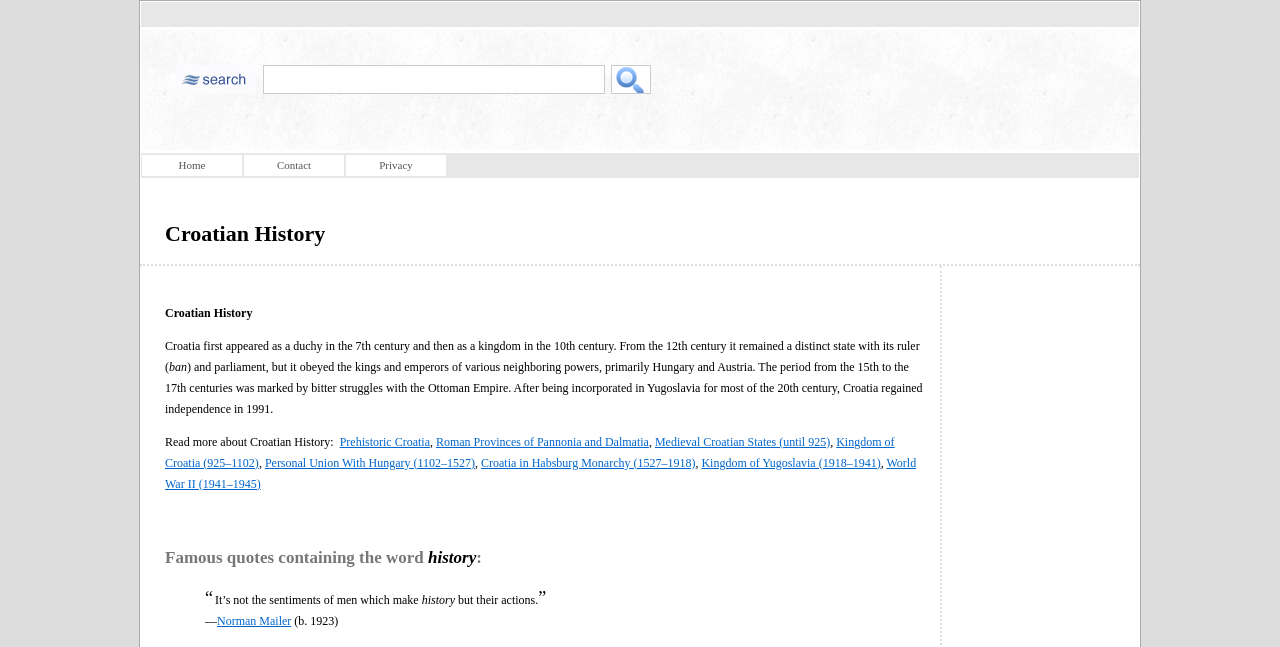Give a complete and precise description of the webpage's appearance.

The webpage is about Croatian History. At the top, there is a textbox and a button, positioned side by side. Below them, there are three links: "Home", "Contact", and "Privacy", aligned horizontally. 

A heading "Croatian History" is located in the middle of the page, followed by a paragraph of text that provides a brief overview of Croatia's history, from its appearance as a duchy in the 7th century to its independence in 1991. 

Below this text, there is a link "Read more about Croatian History" followed by a list of links to specific periods in Croatian history, including "Prehistoric Croatia", "Roman Provinces of Pannonia and Dalmatia", "Medieval Croatian States", and others. These links are arranged in a vertical list, with commas separating them.

Further down the page, there is a heading "Famous quotes containing the word history", followed by a quote from Norman Mailer, which is formatted with quotation marks and an attribution to the author.